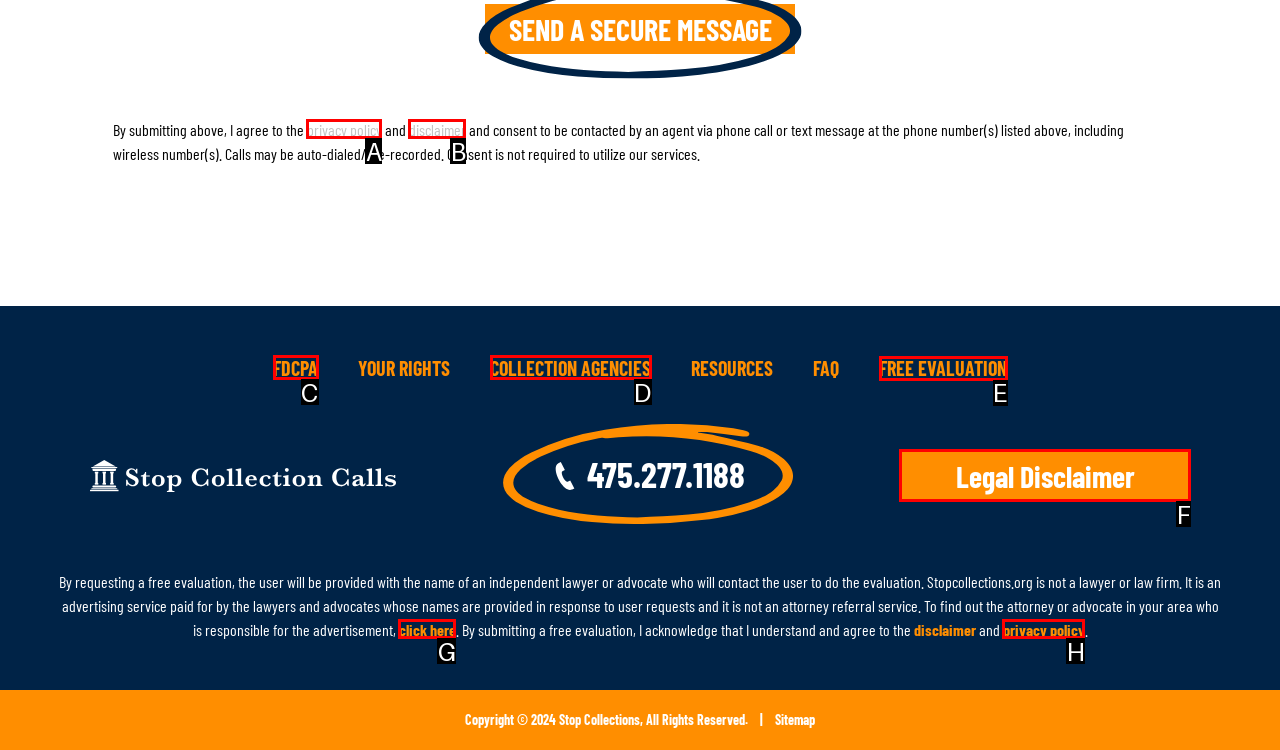Among the marked elements in the screenshot, which letter corresponds to the UI element needed for the task: Request a free evaluation?

E